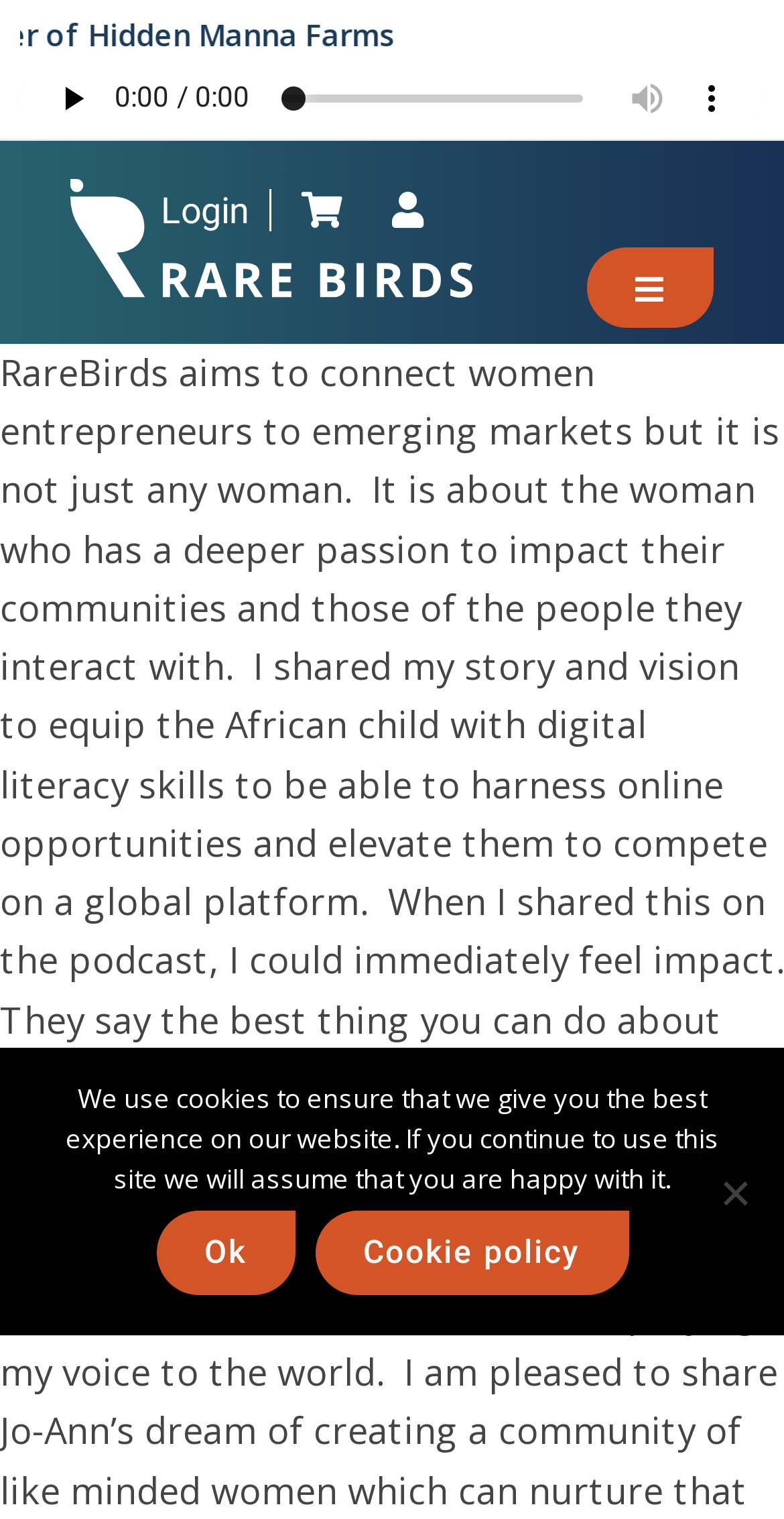Using the details from the image, please elaborate on the following question: What is the name of the CEO & Founder?

The name of the CEO & Founder is mentioned at the top of the webpage, which is 'Evelyn Kasina, CEO & Founder of Eveminet Communication, Kenya'.